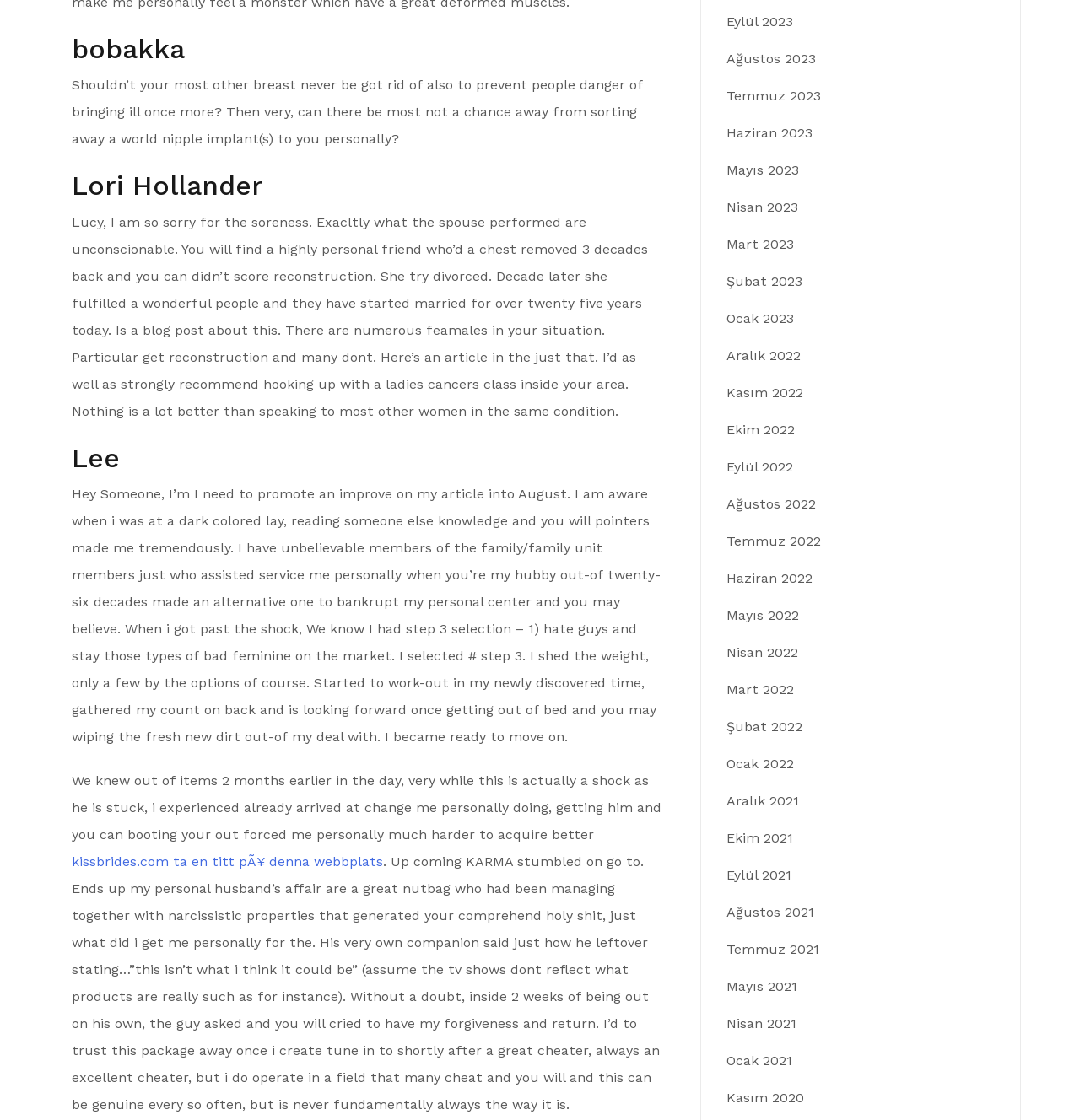What is the tone of Lee's message?
Please give a detailed and elaborate answer to the question based on the image.

Lee's message appears to be an inspiring and uplifting story about overcoming personal struggles and finding the strength to move on. The tone is positive and encouraging, with a focus on personal growth and empowerment.